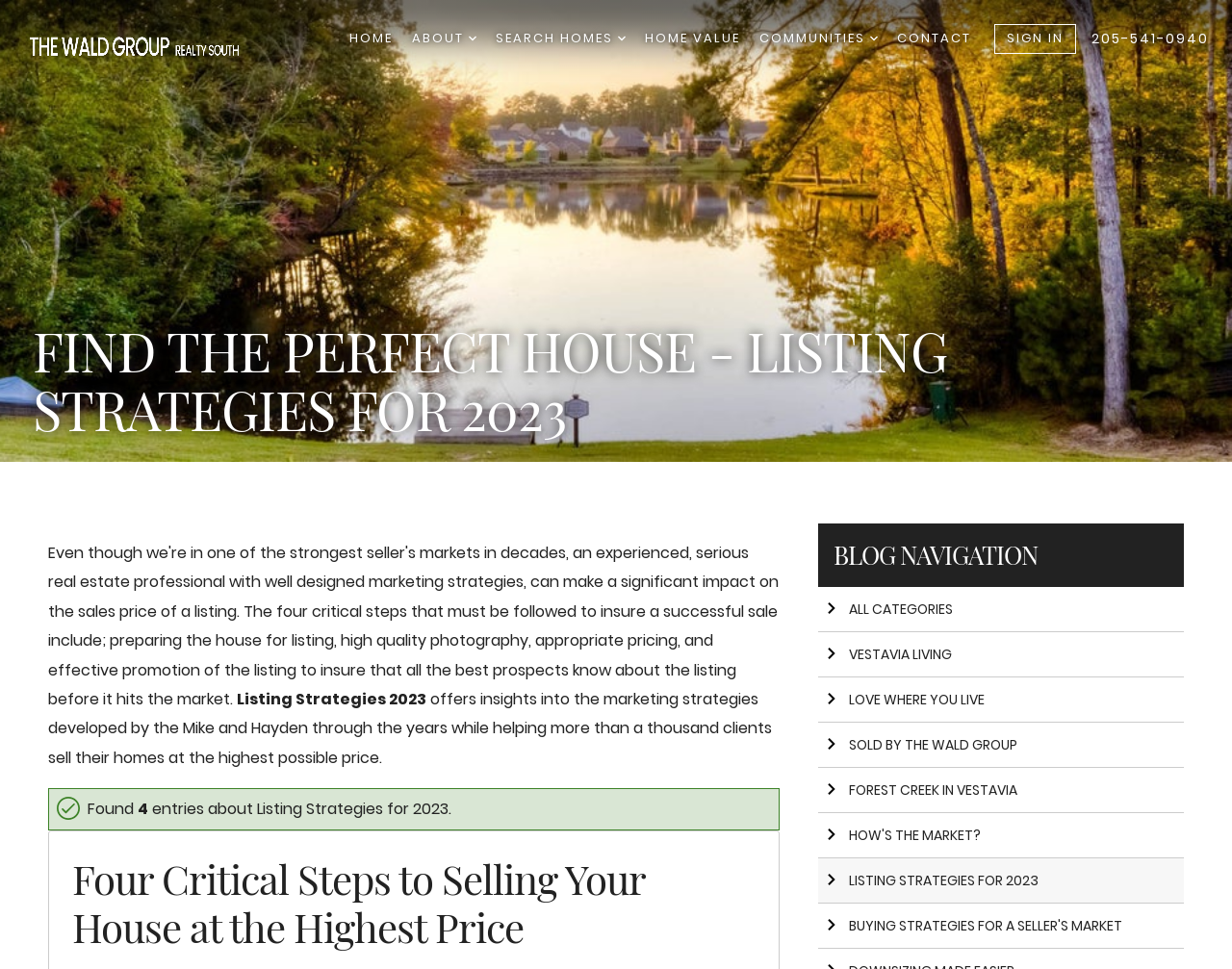Predict the bounding box coordinates for the UI element described as: "Communities Dropdown arrow". The coordinates should be four float numbers between 0 and 1, presented as [left, top, right, bottom].

[0.616, 0.024, 0.712, 0.056]